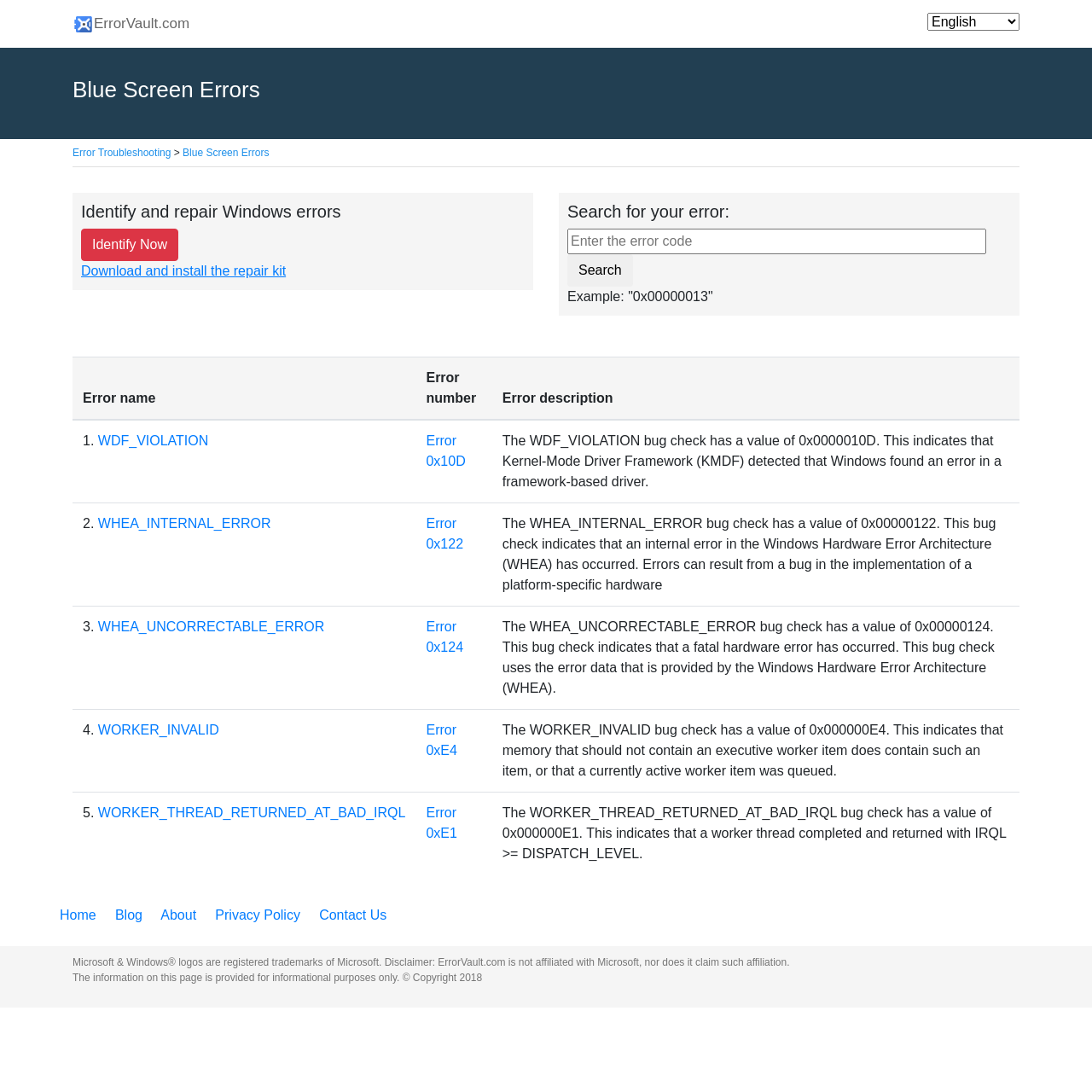Calculate the bounding box coordinates of the UI element given the description: "aria-label="Submit" name="submit_footer-search"".

None